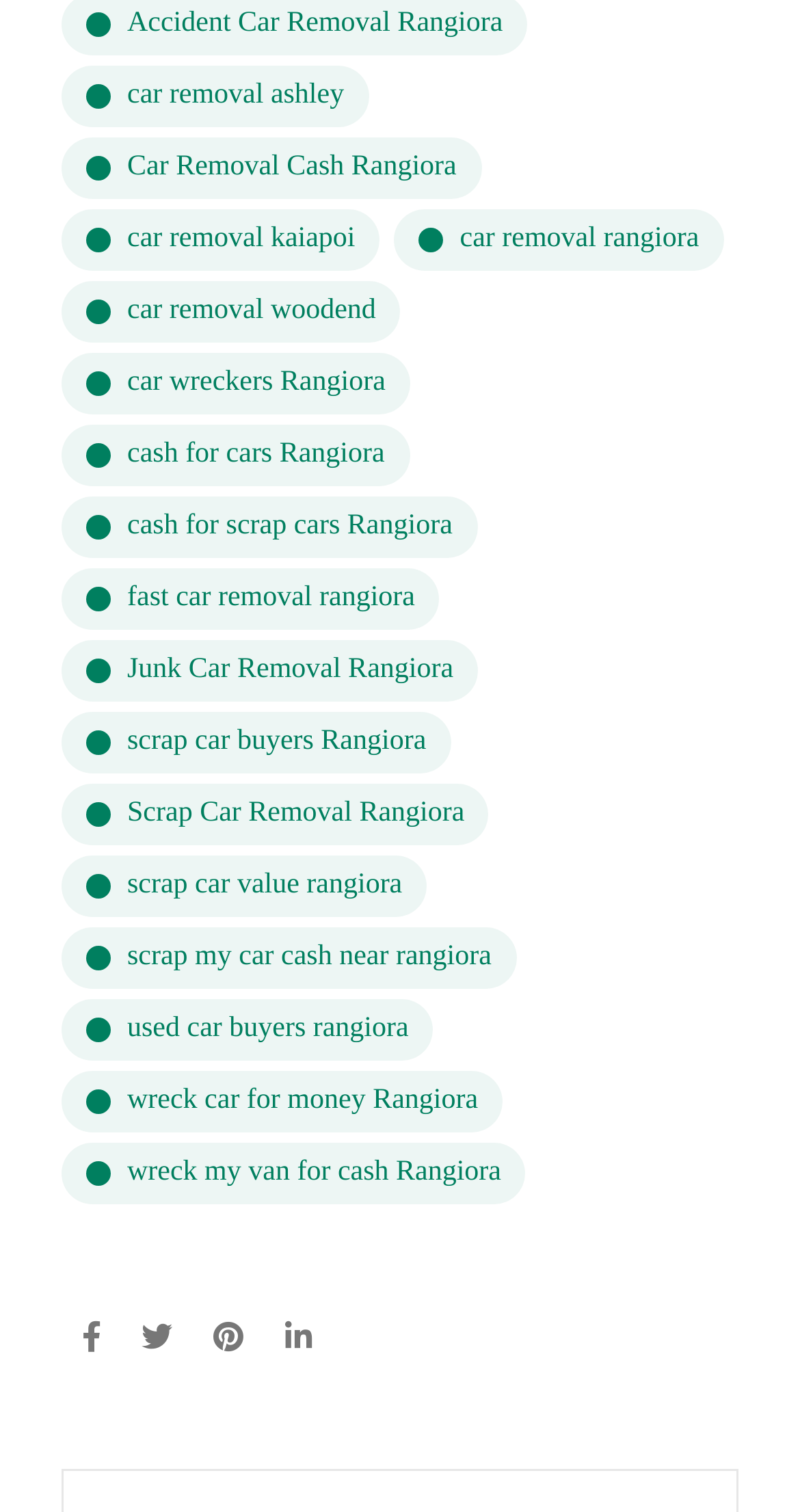Give a succinct answer to this question in a single word or phrase: 
What is the symbol represented by the link ''?

Unknown